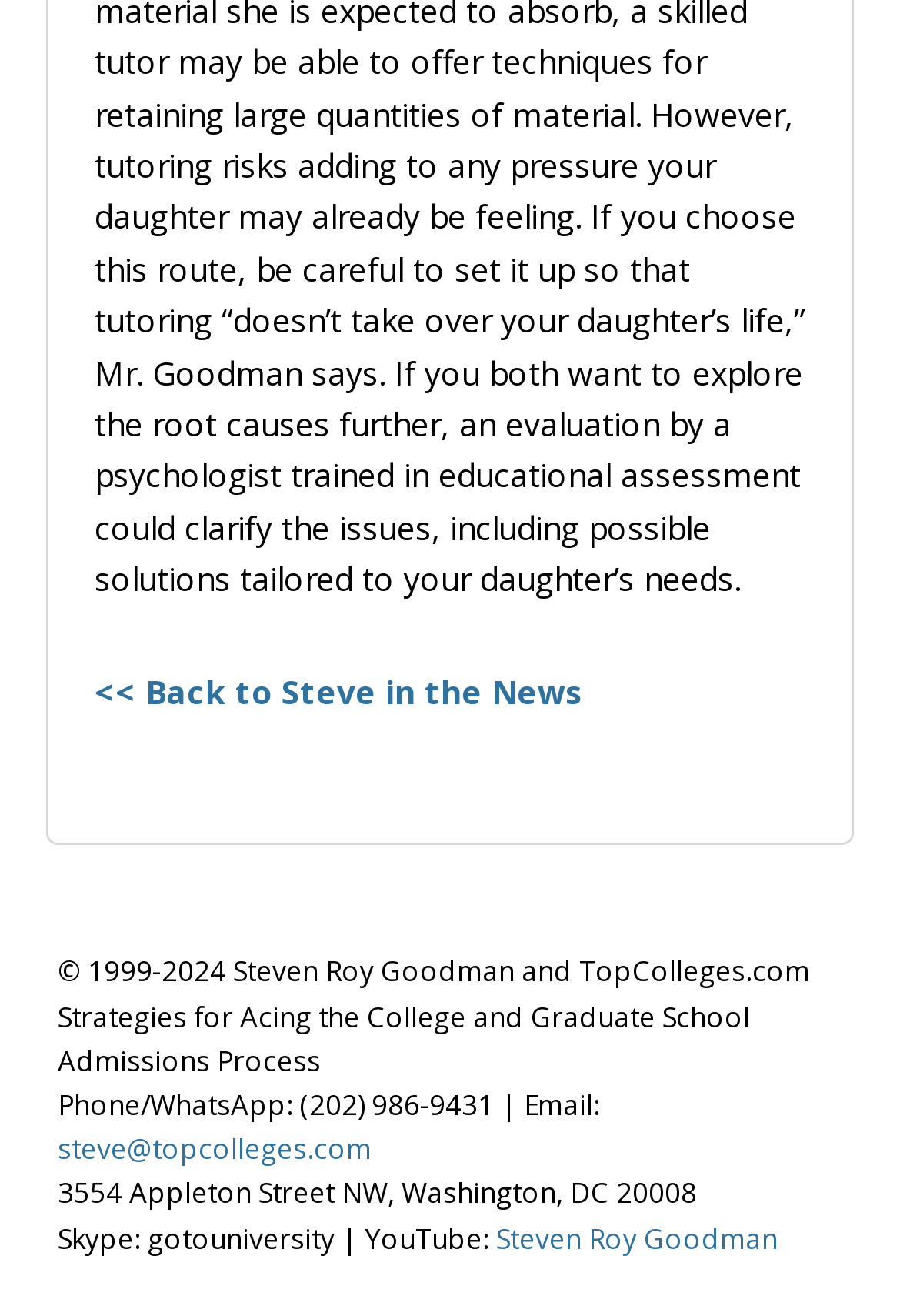What is the address of the office?
Answer the question in as much detail as possible.

I found the address by looking at the StaticText element with the text '3554 Appleton Street NW, Washington, DC 20008' which is located at the coordinates [0.064, 0.892, 0.774, 0.922]. This element is a part of the contact information section of the webpage.